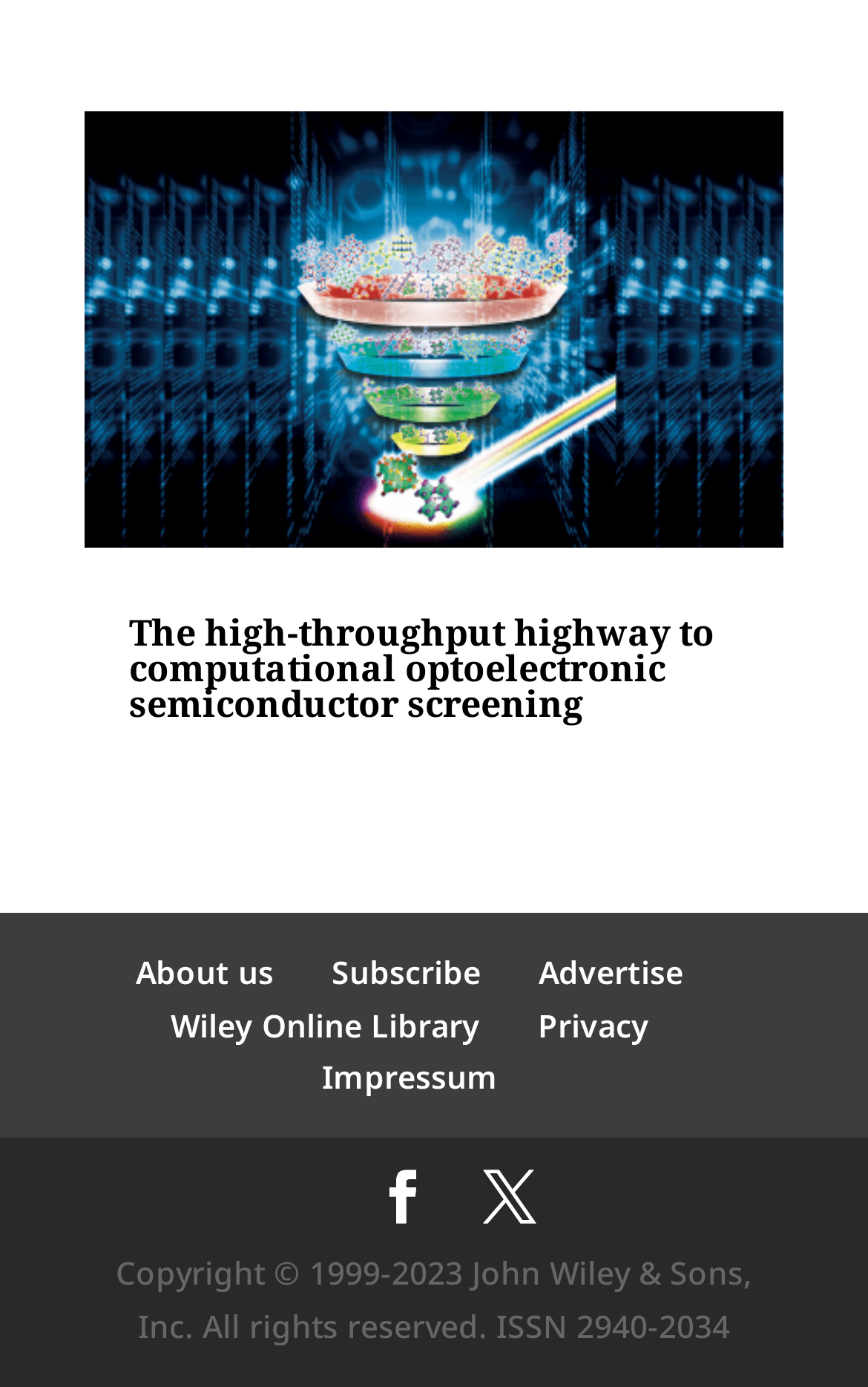What is the topic of the main article?
Please describe in detail the information shown in the image to answer the question.

The main article is identified by the link and heading elements with the same text 'The high-throughput highway to computational optoelectronic semiconductor screening'. This text is likely the title of the article, and it indicates that the topic is related to computational optoelectronic semiconductor screening.